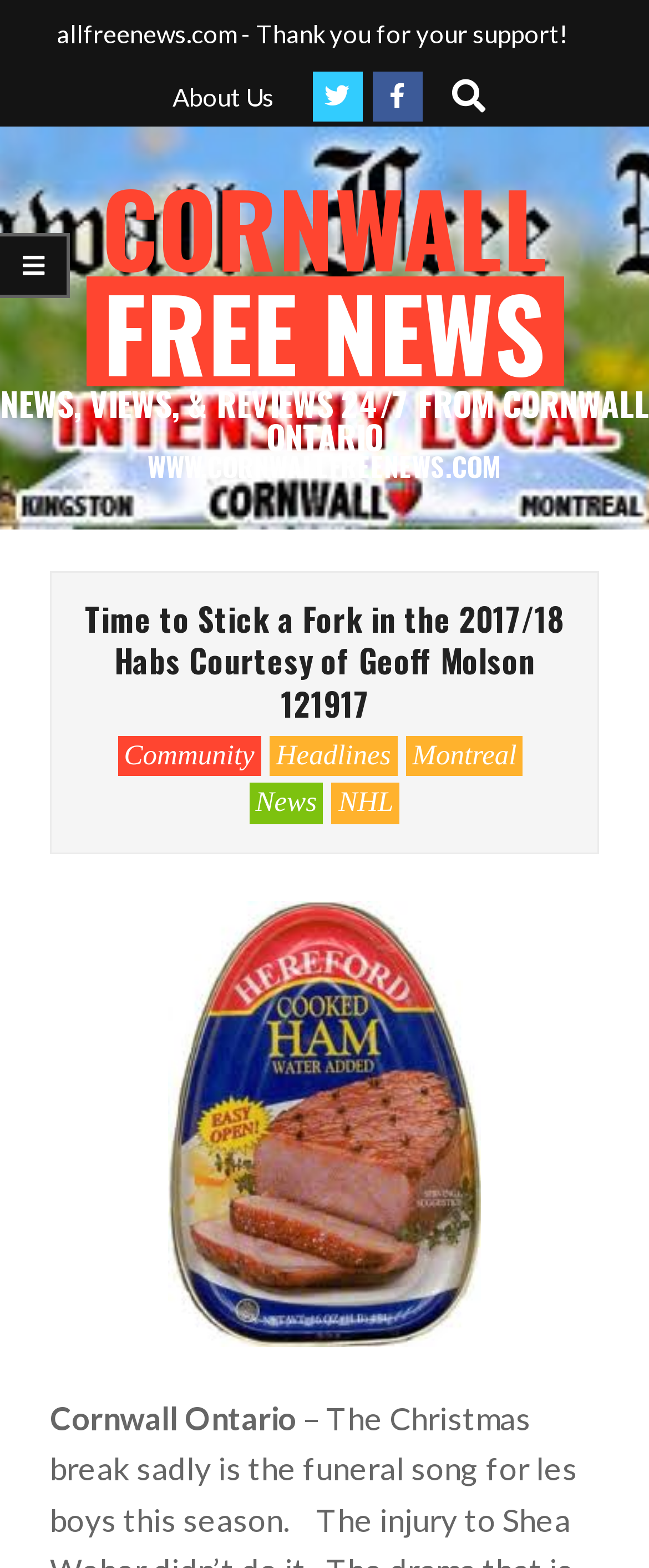Show the bounding box coordinates of the element that should be clicked to complete the task: "Go to the Montreal page".

[0.625, 0.469, 0.806, 0.495]